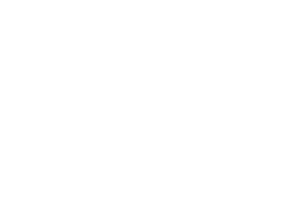Please answer the following question using a single word or phrase: What is the purpose of the quality assurance inspections?

Ensure safety and operational integrity